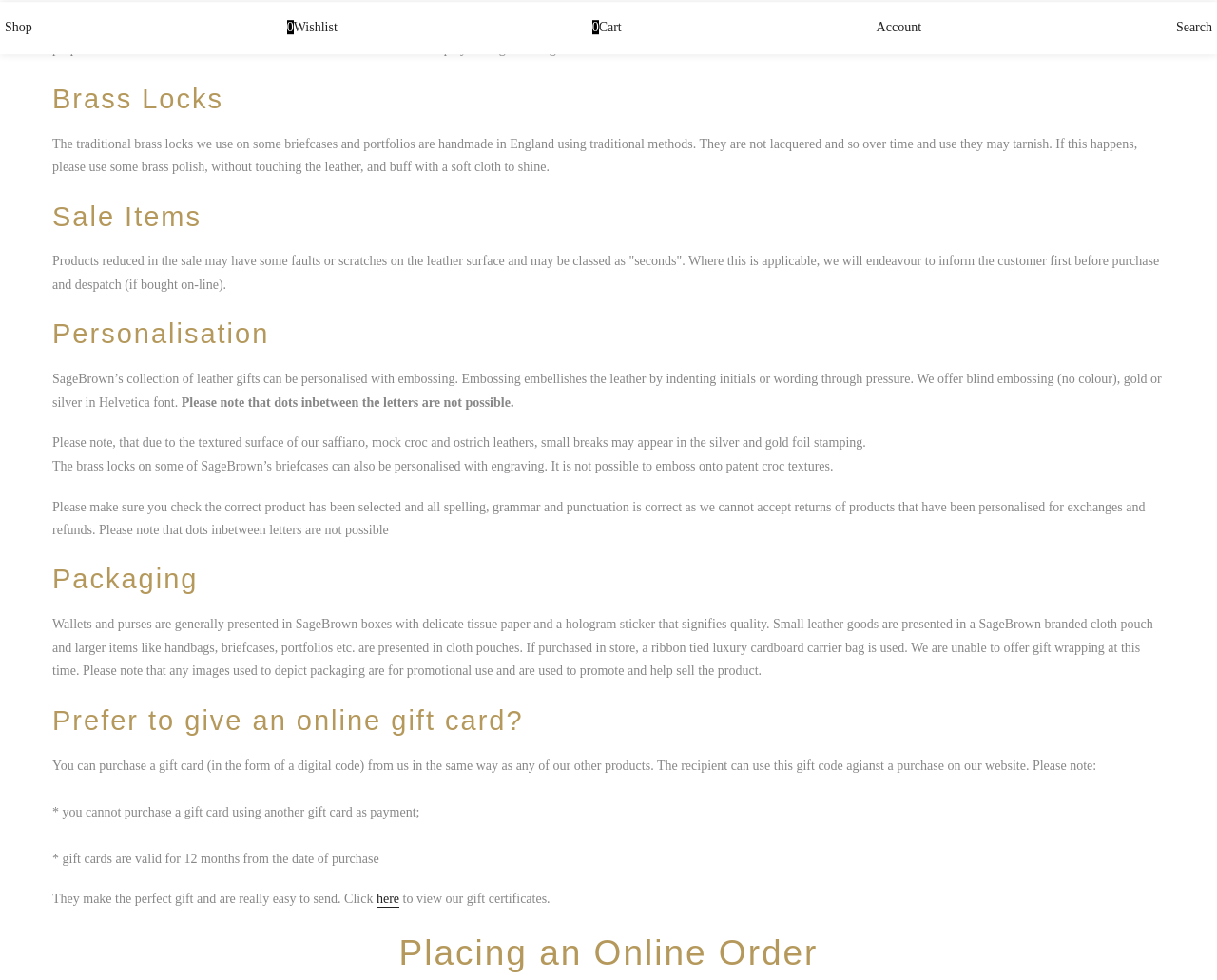Locate the bounding box coordinates of the element that should be clicked to execute the following instruction: "View the 'Brass Locks' section".

[0.043, 0.081, 0.957, 0.121]